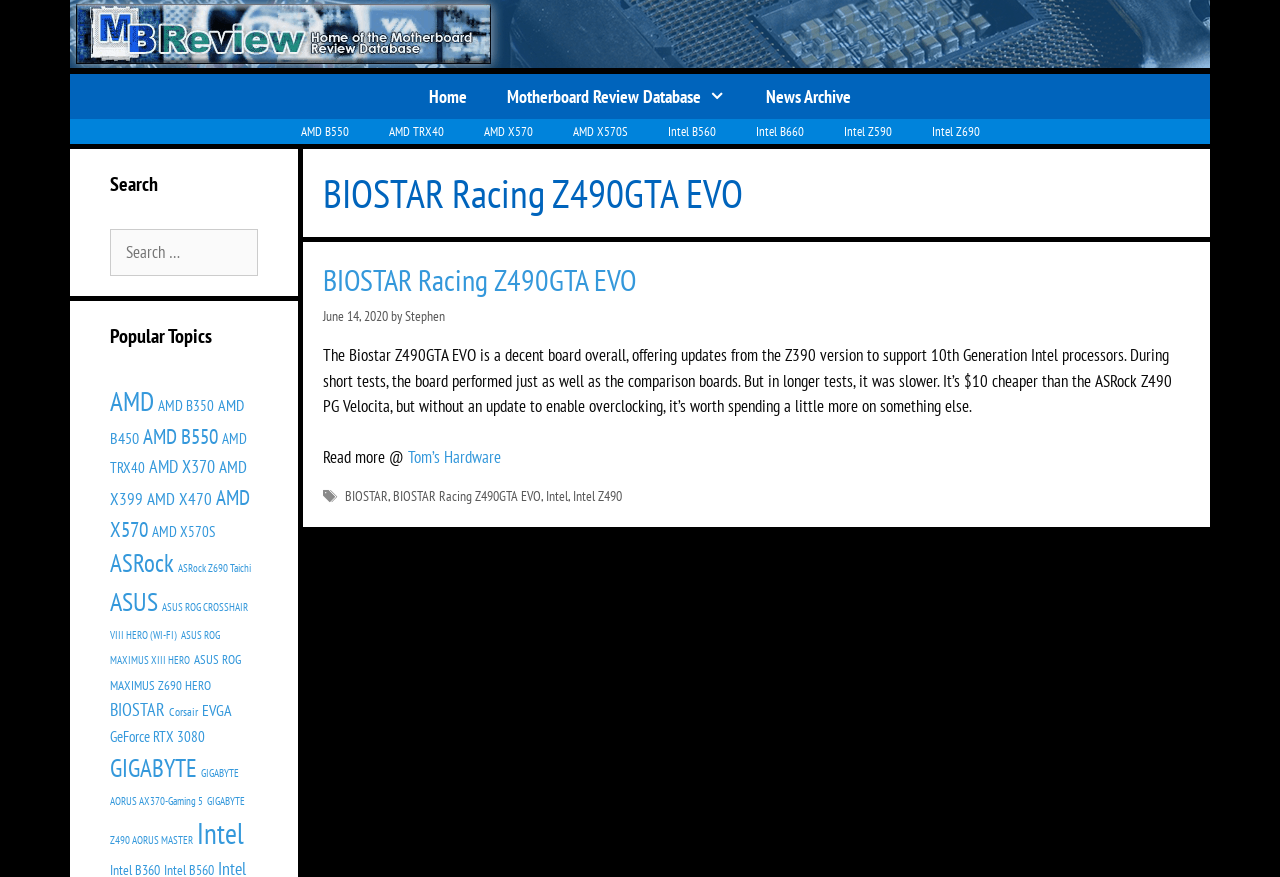Identify the webpage's primary heading and generate its text.

BIOSTAR Racing Z490GTA EVO